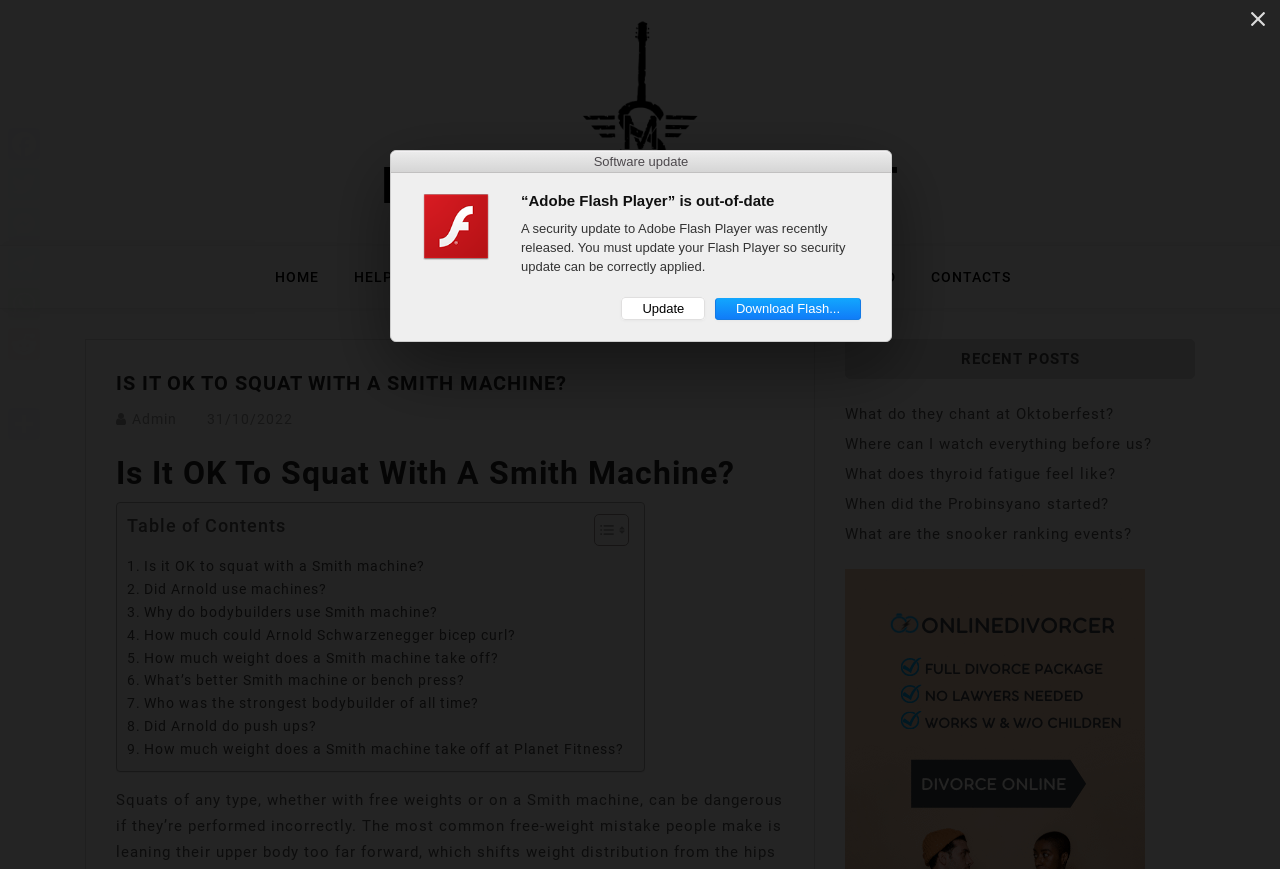How many social media links are there at the top of the webpage?
Please provide a detailed answer to the question.

At the top of the webpage, there are 6 social media links, including Facebook, Twitter, Messenger, Telegram, WhatsApp, and Reddit, which allow users to share the content.